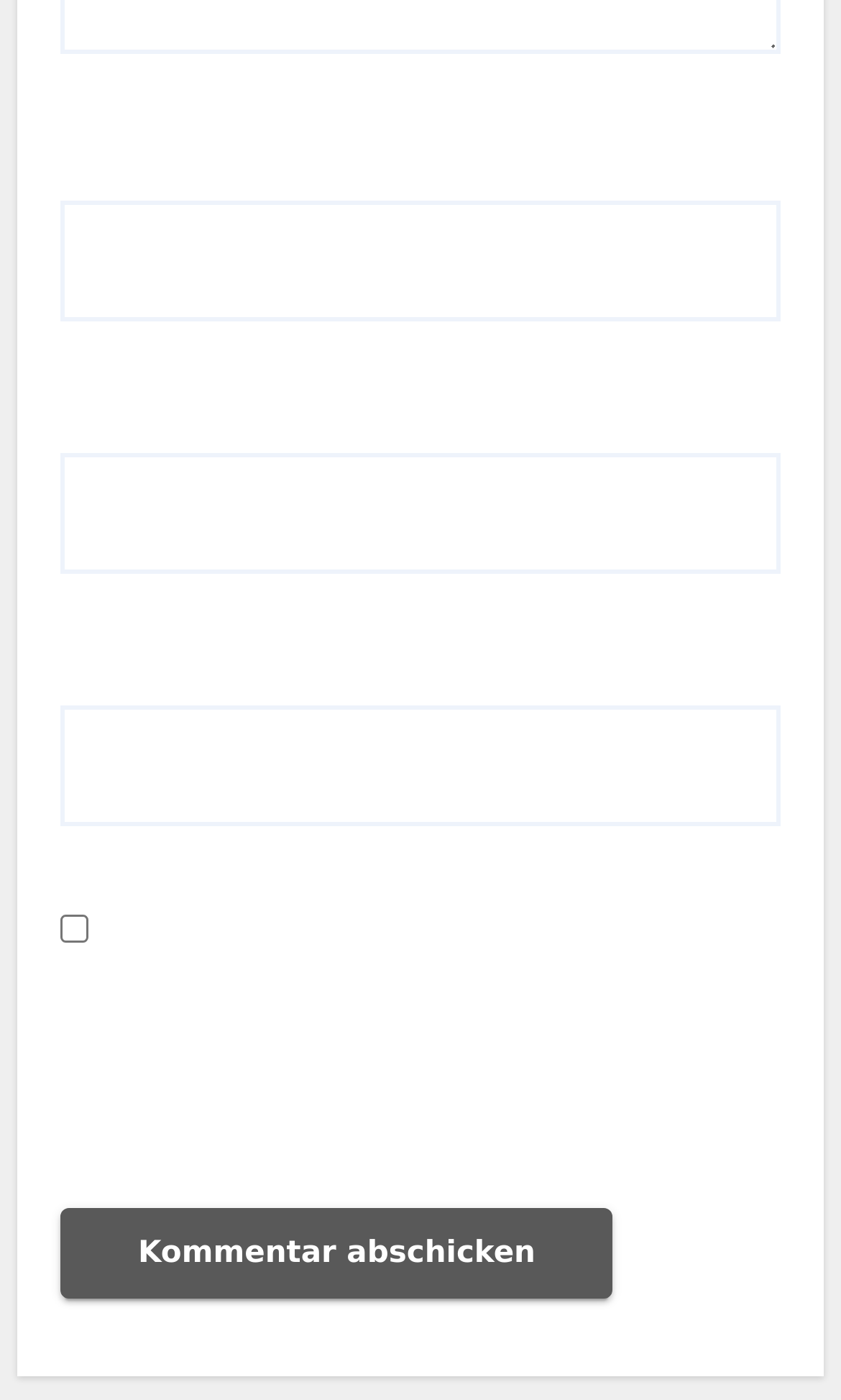Is the website field required?
Look at the image and answer the question using a single word or phrase.

No